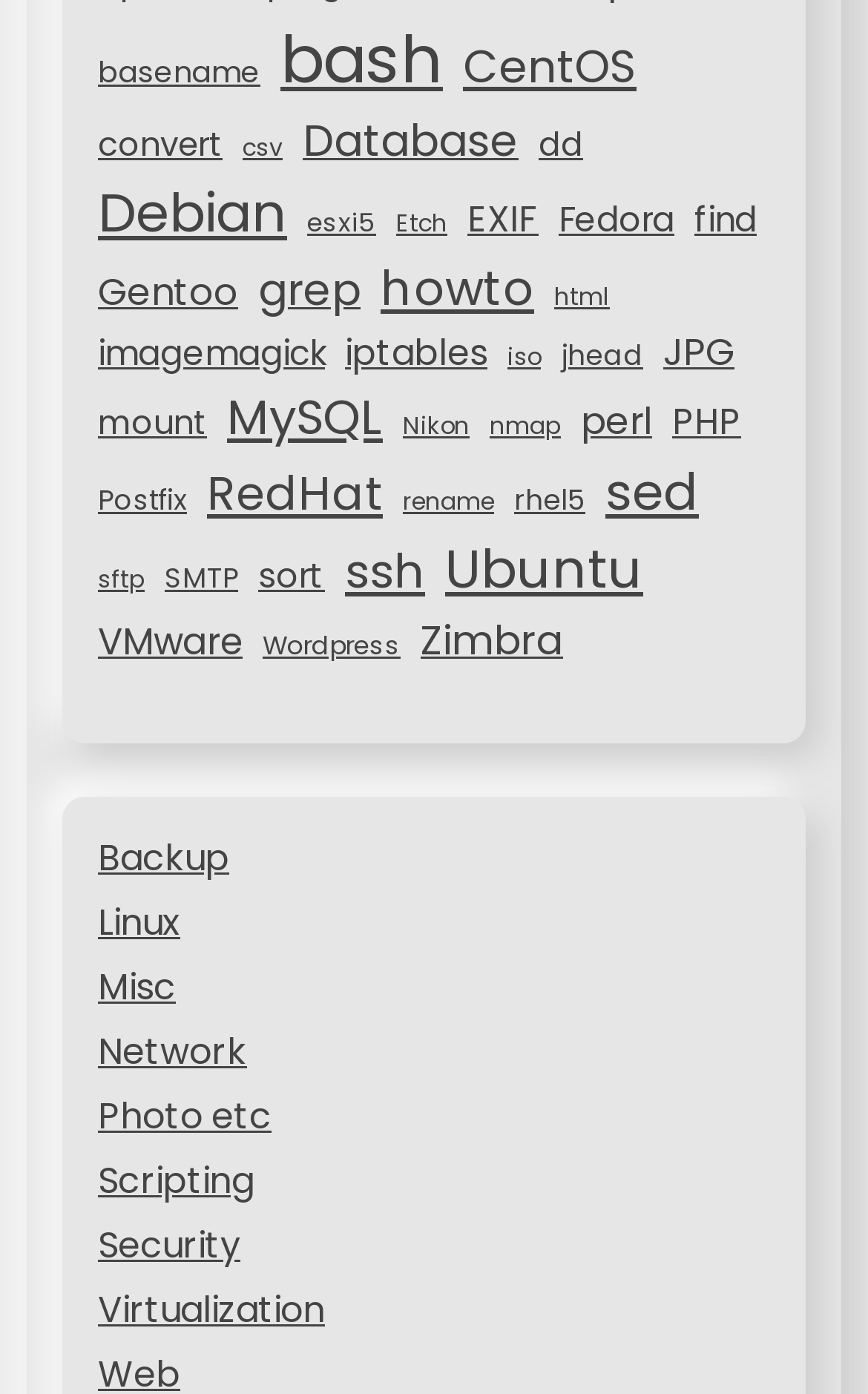What is the last category on the webpage?
Refer to the image and answer the question using a single word or phrase.

Virtualization